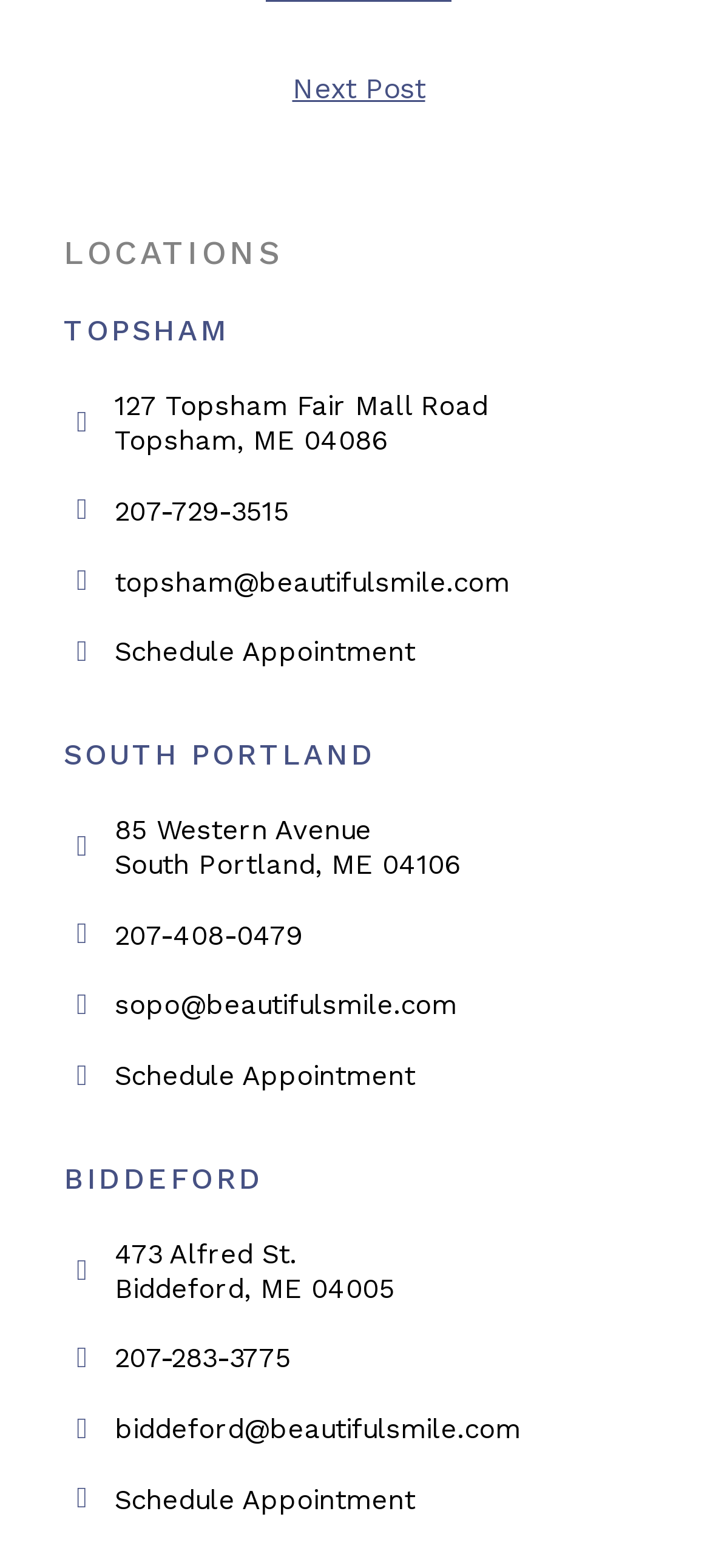Look at the image and write a detailed answer to the question: 
What is the location of the TOPSHAM office?

I found the location of the TOPSHAM office by looking at the article section with the heading 'TOPSHAM' and finding the link with the address information.